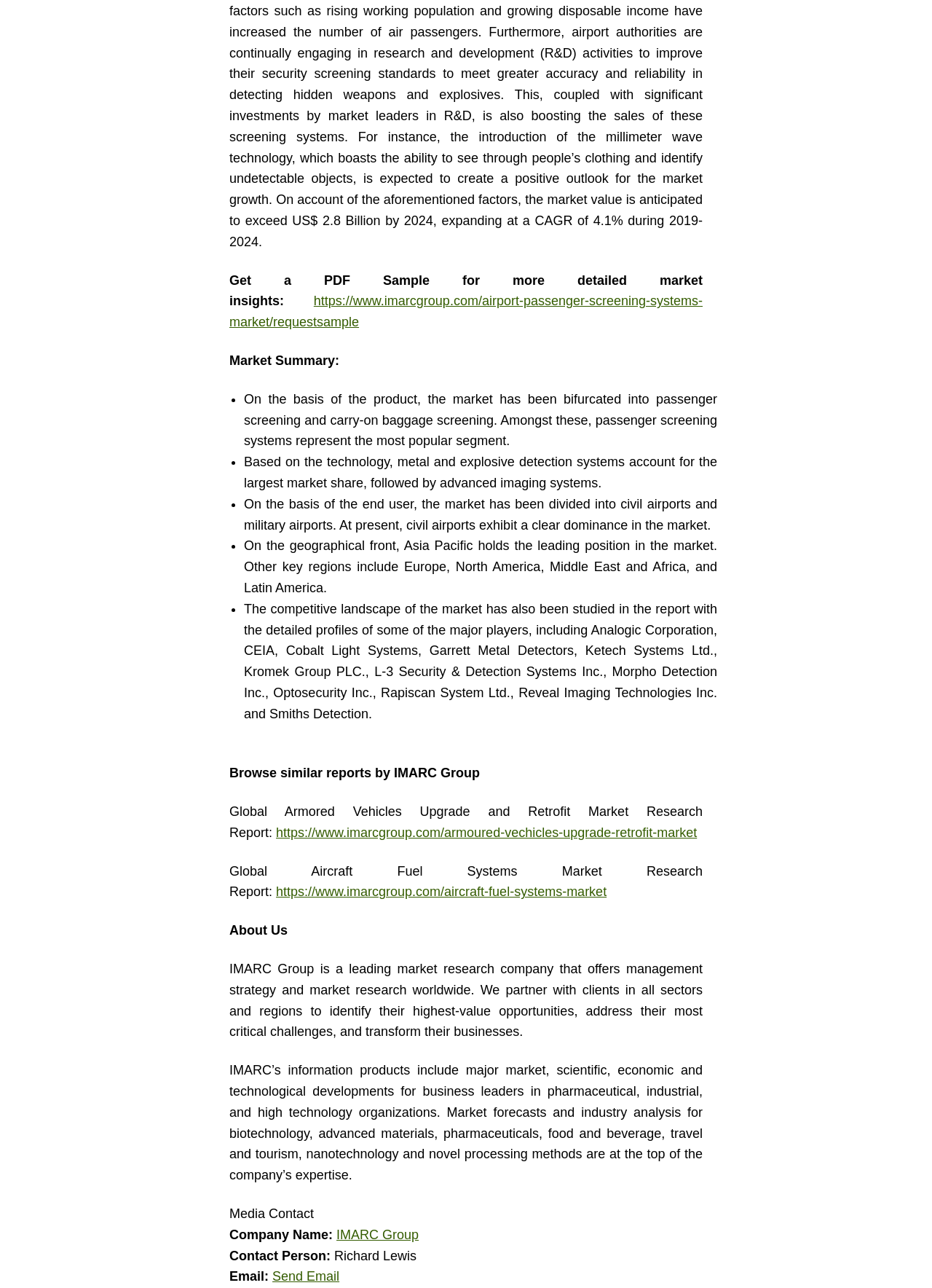Answer the question below with a single word or a brief phrase: 
Which region holds the leading position in the market?

Asia Pacific